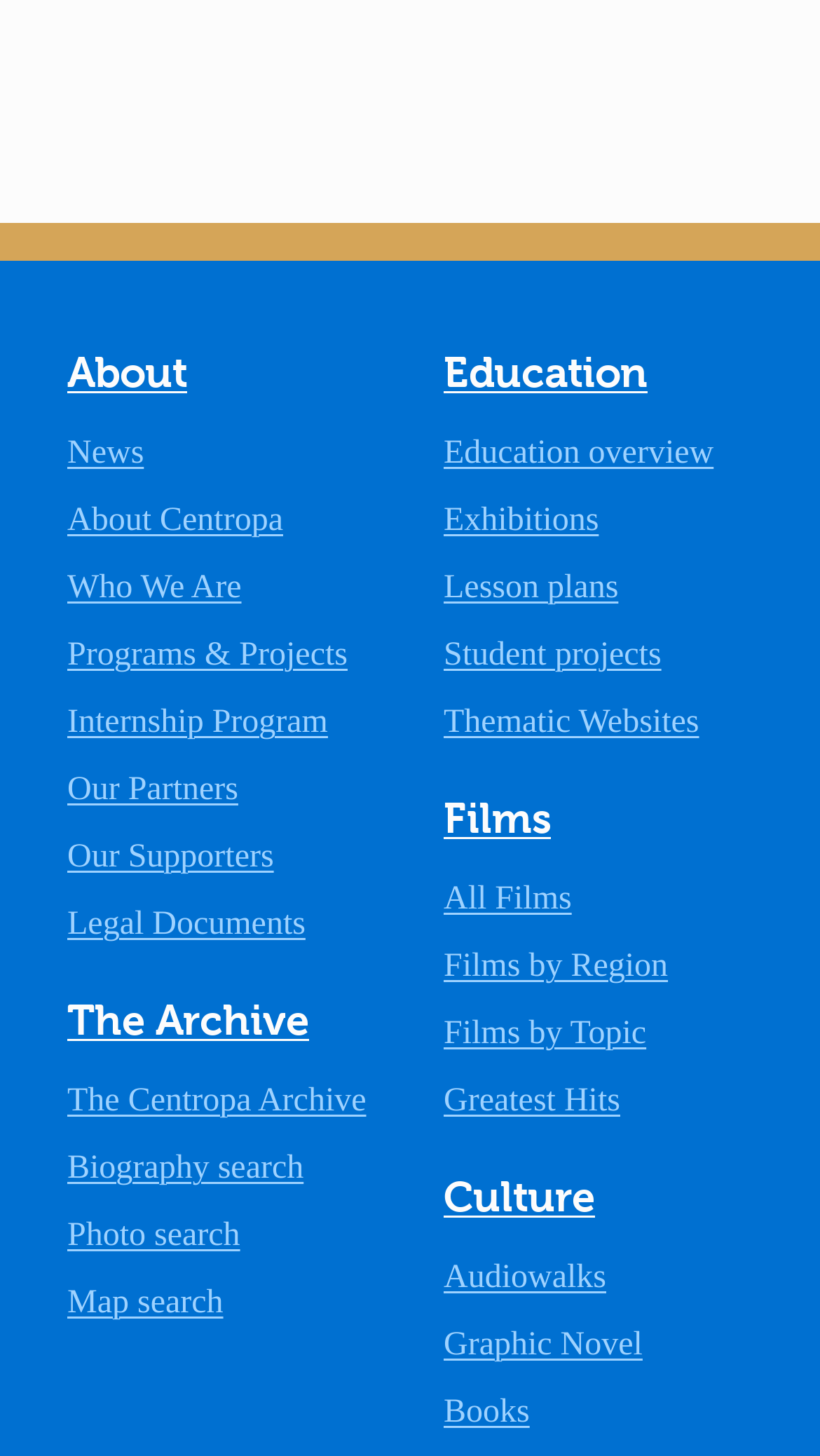Look at the image and write a detailed answer to the question: 
What is the category of the 'Lesson plans' link?

The 'Lesson plans' link is under the 'Education' button, which suggests that it belongs to the education category.